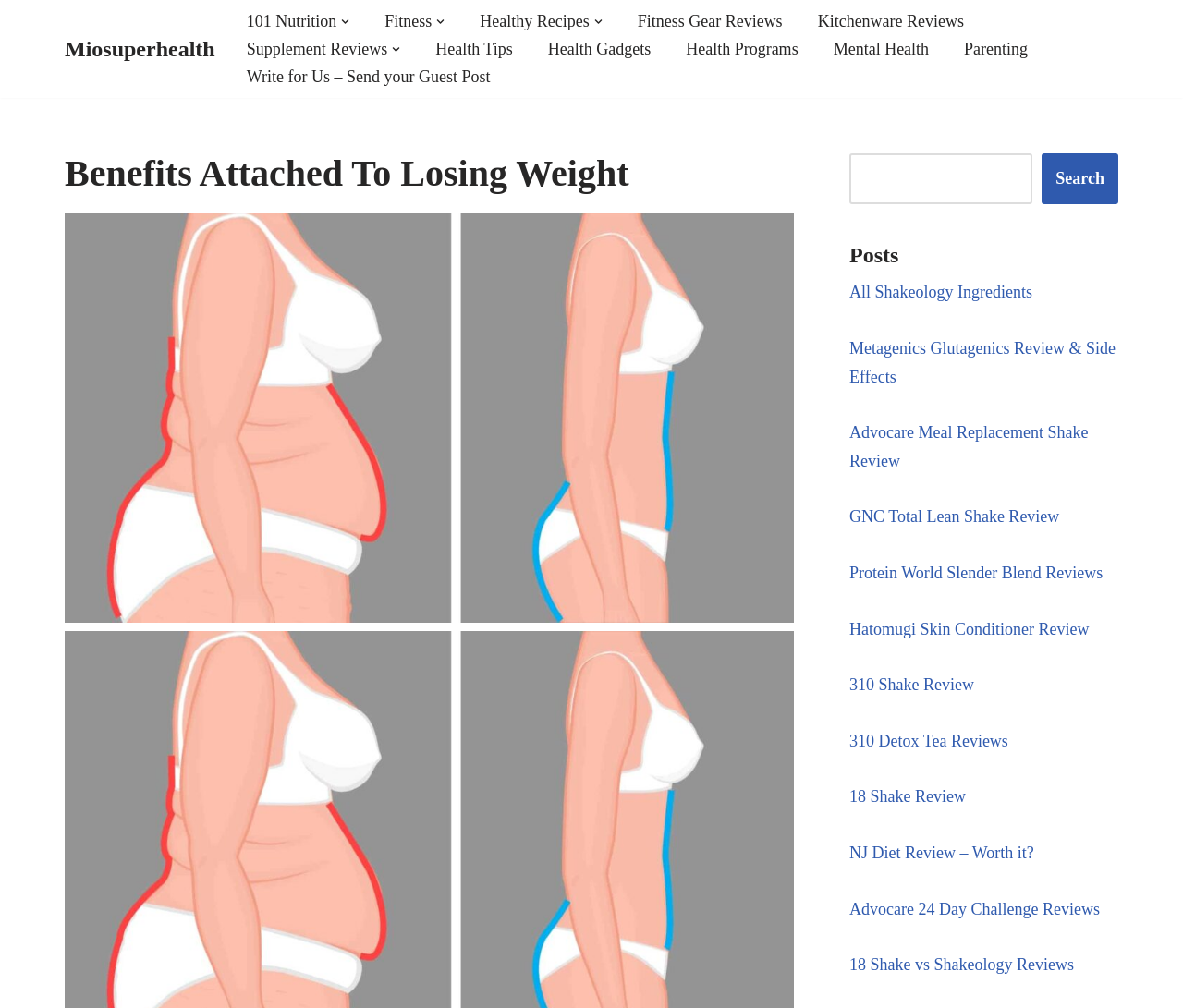How many menu items are in the primary menu?
Identify the answer in the screenshot and reply with a single word or phrase.

13